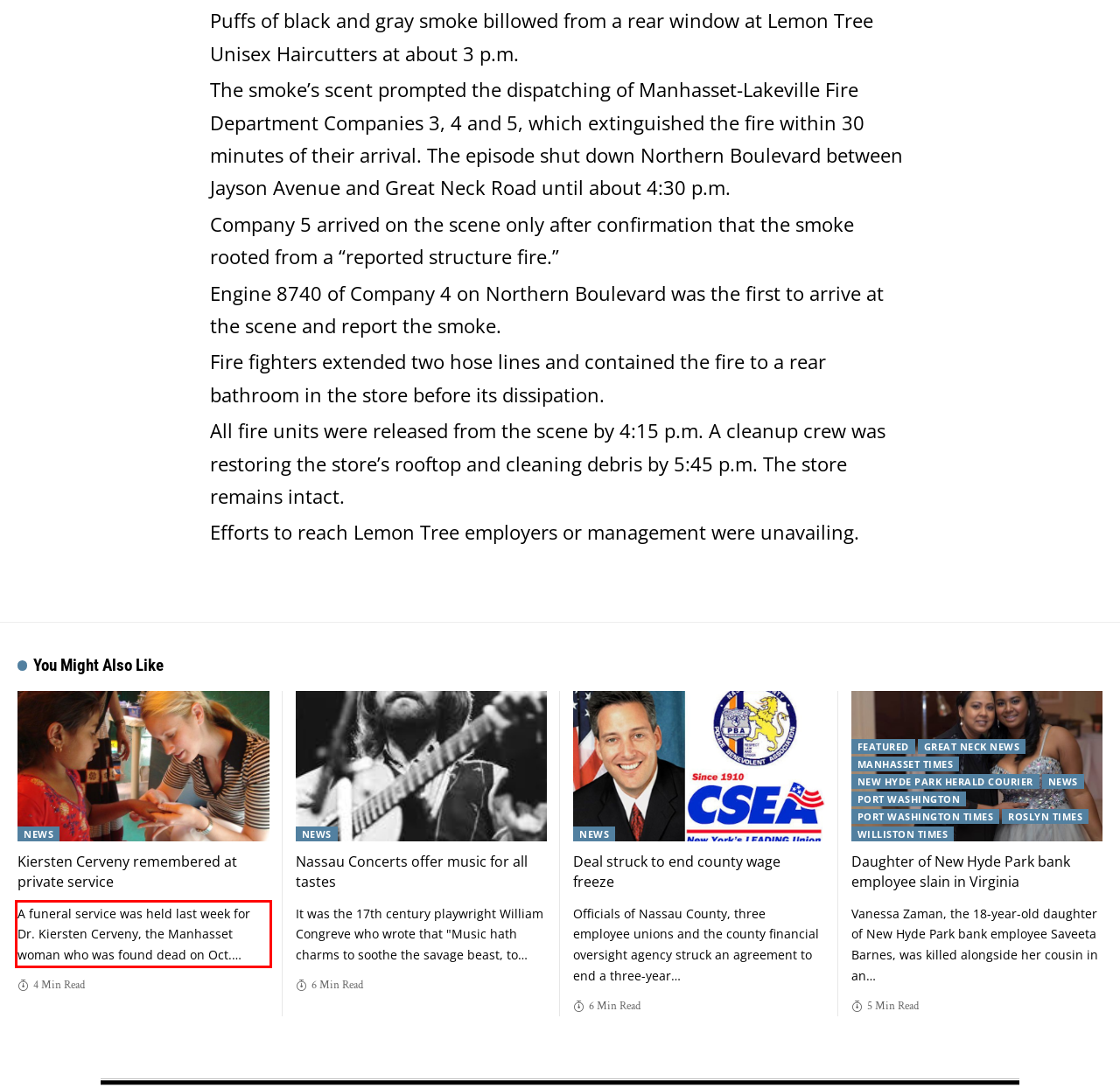You have a screenshot of a webpage with a red bounding box. Use OCR to generate the text contained within this red rectangle.

A funeral service was held last week for Dr. Kiersten Cerveny, the Manhasset woman who was found dead on Oct.…